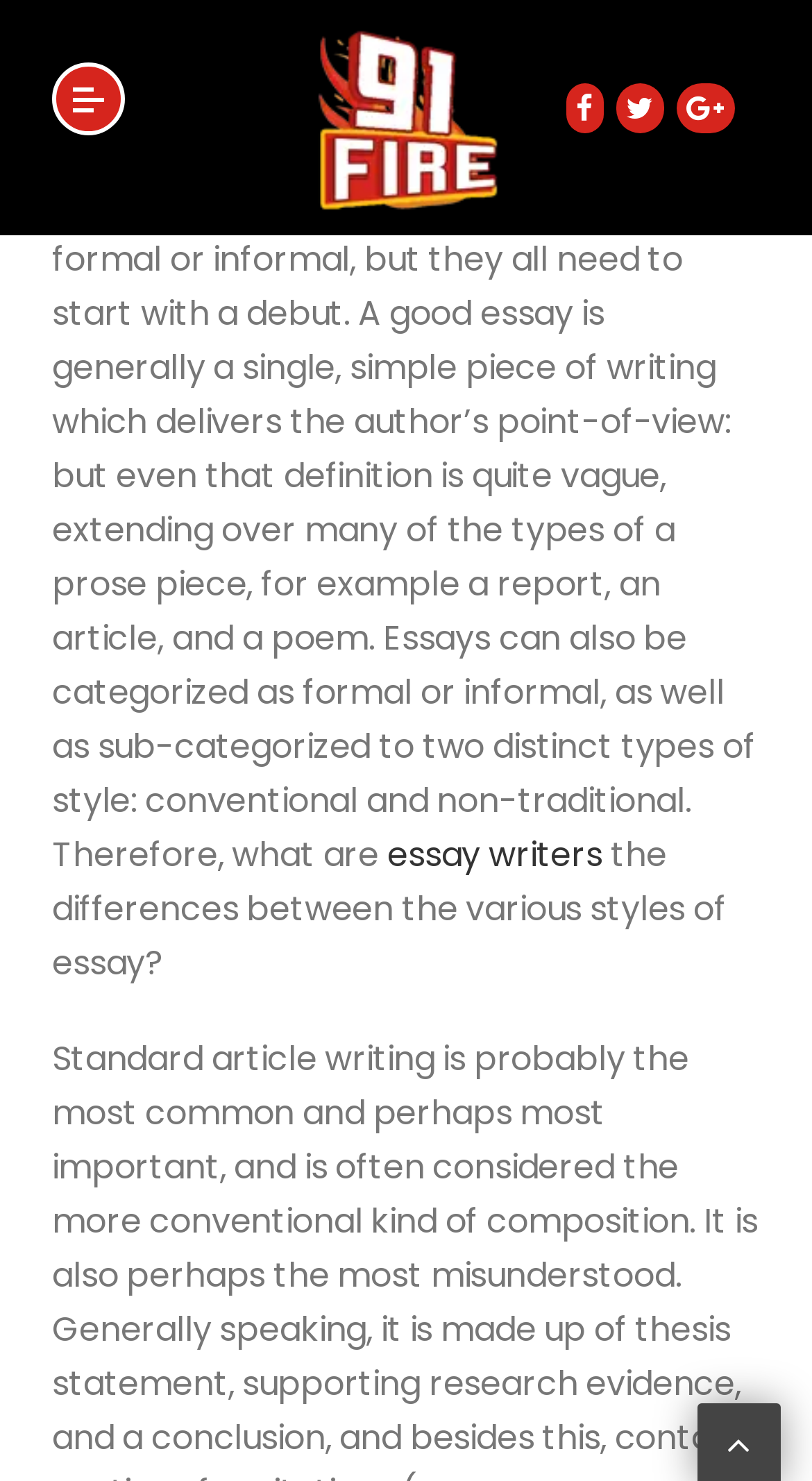Based on the image, provide a detailed response to the question:
What is the main topic of the webpage?

The webpage is focused on essays, as indicated by the root element 'Essays – A Guide to Writing the Best Essay Possible – Fire 91' and the static text 'Essays are the simplest, most basic type of written communication...'.